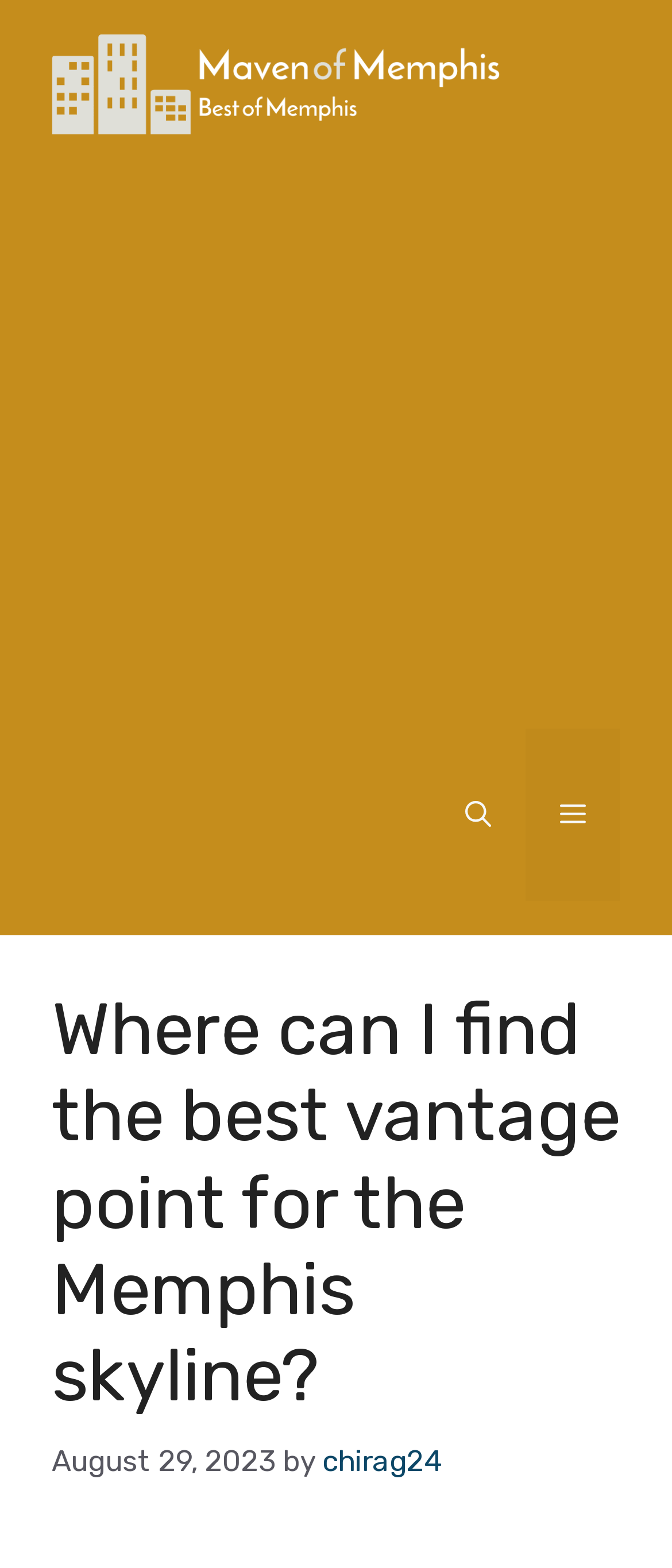Determine the bounding box coordinates for the UI element matching this description: "aria-label="Advertisement" name="aswift_2" title="Advertisement"".

[0.0, 0.096, 1.0, 0.454]